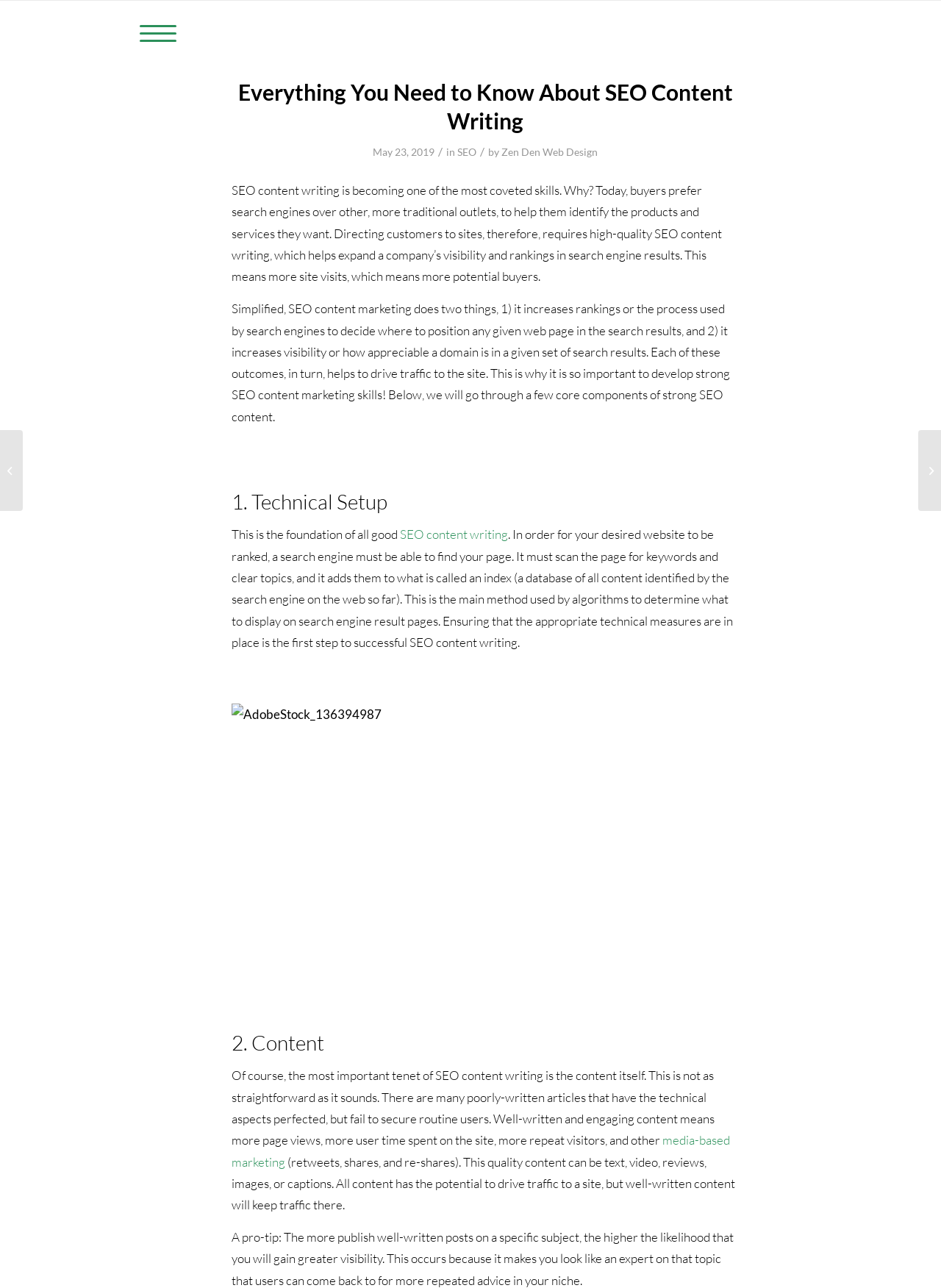Using the information in the image, could you please answer the following question in detail:
What type of content can drive traffic to a site?

I found the type of content that can drive traffic to a site by reading the section titled '2. Content', which states that well-written and engaging content means more page views, more user time spent on the site, and more repeat visitors.